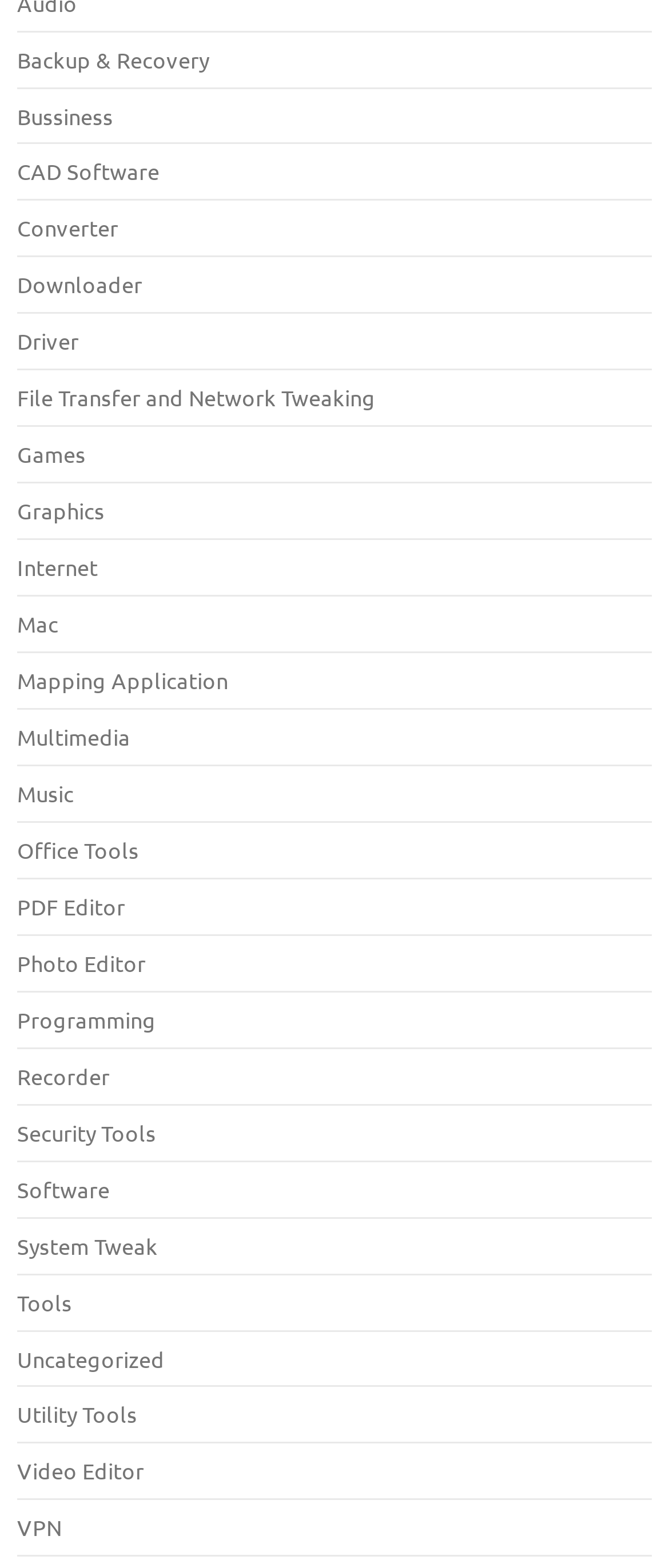Please find the bounding box coordinates of the element that needs to be clicked to perform the following instruction: "Click on Backup & Recovery". The bounding box coordinates should be four float numbers between 0 and 1, represented as [left, top, right, bottom].

[0.026, 0.028, 0.313, 0.047]